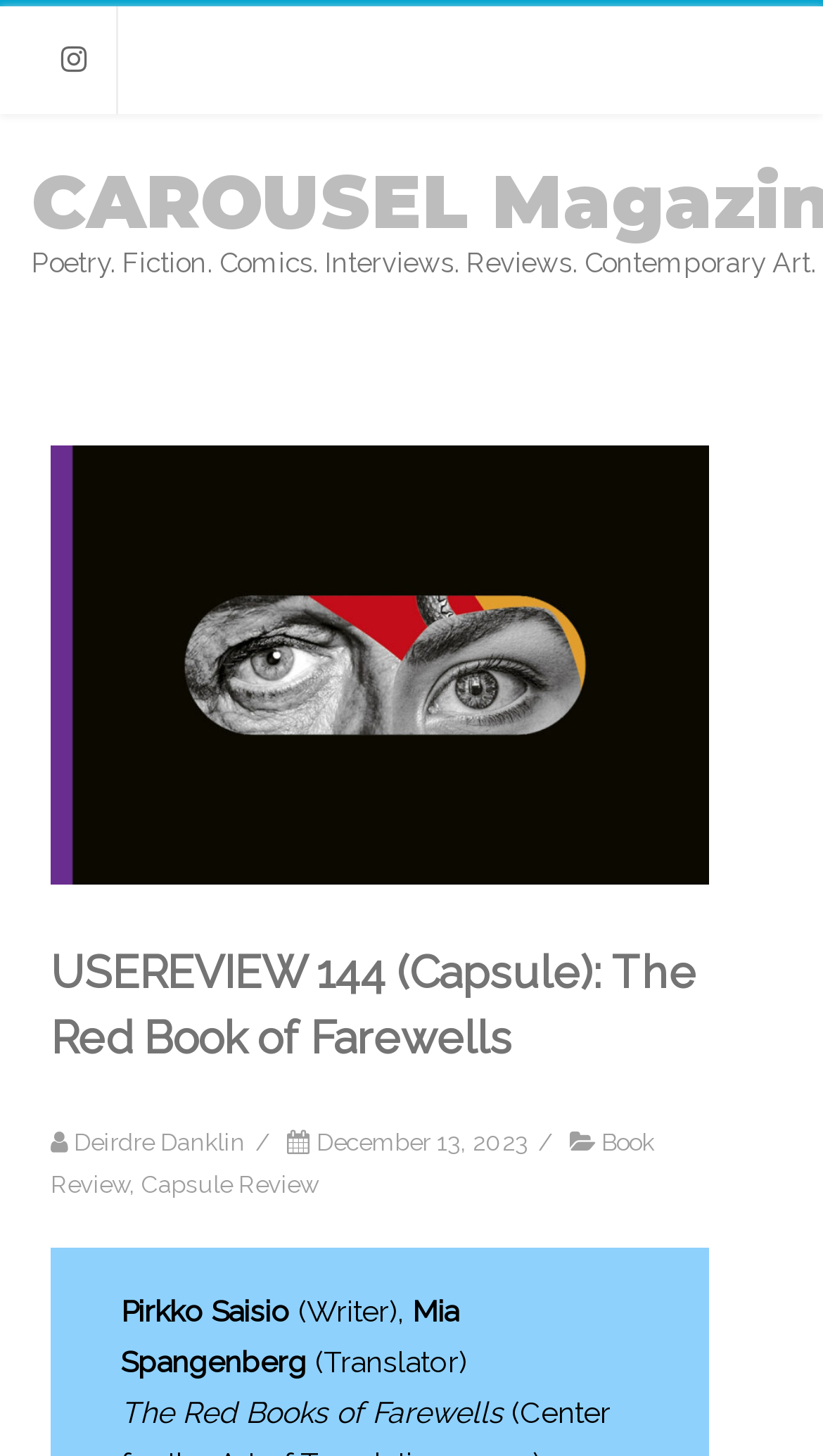Provide the bounding box coordinates in the format (top-left x, top-left y, bottom-right x, bottom-right y). All values are floating point numbers between 0 and 1. Determine the bounding box coordinate of the UI element described as: Instagram

[0.038, 0.004, 0.141, 0.078]